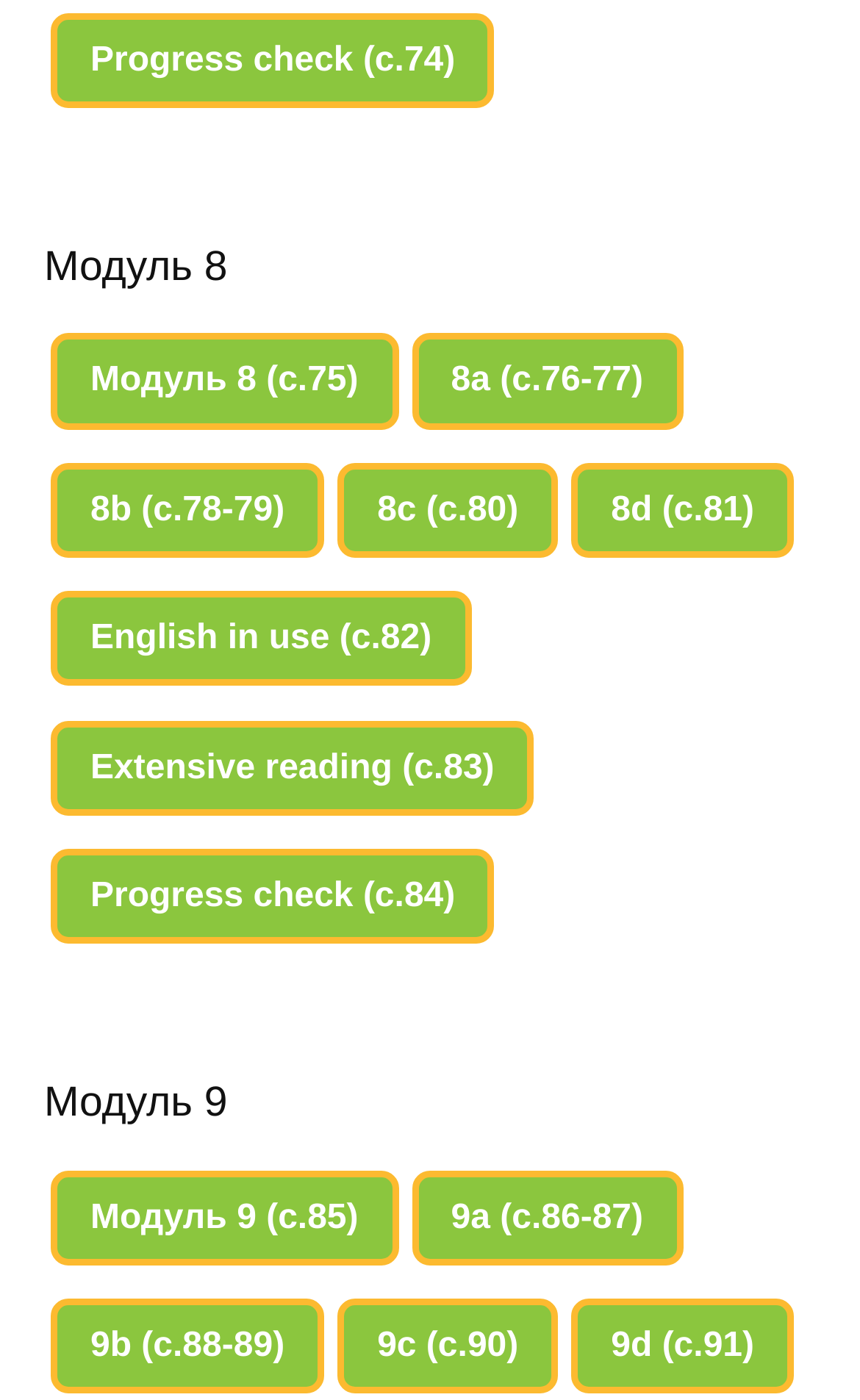What is the last section in Module 8?
Please provide a comprehensive answer based on the information in the image.

By looking at the links under 'Модуль 8', I can see that the last section is 'Progress check (с.84)', which suggests that the last section in Module 8 is a progress check.